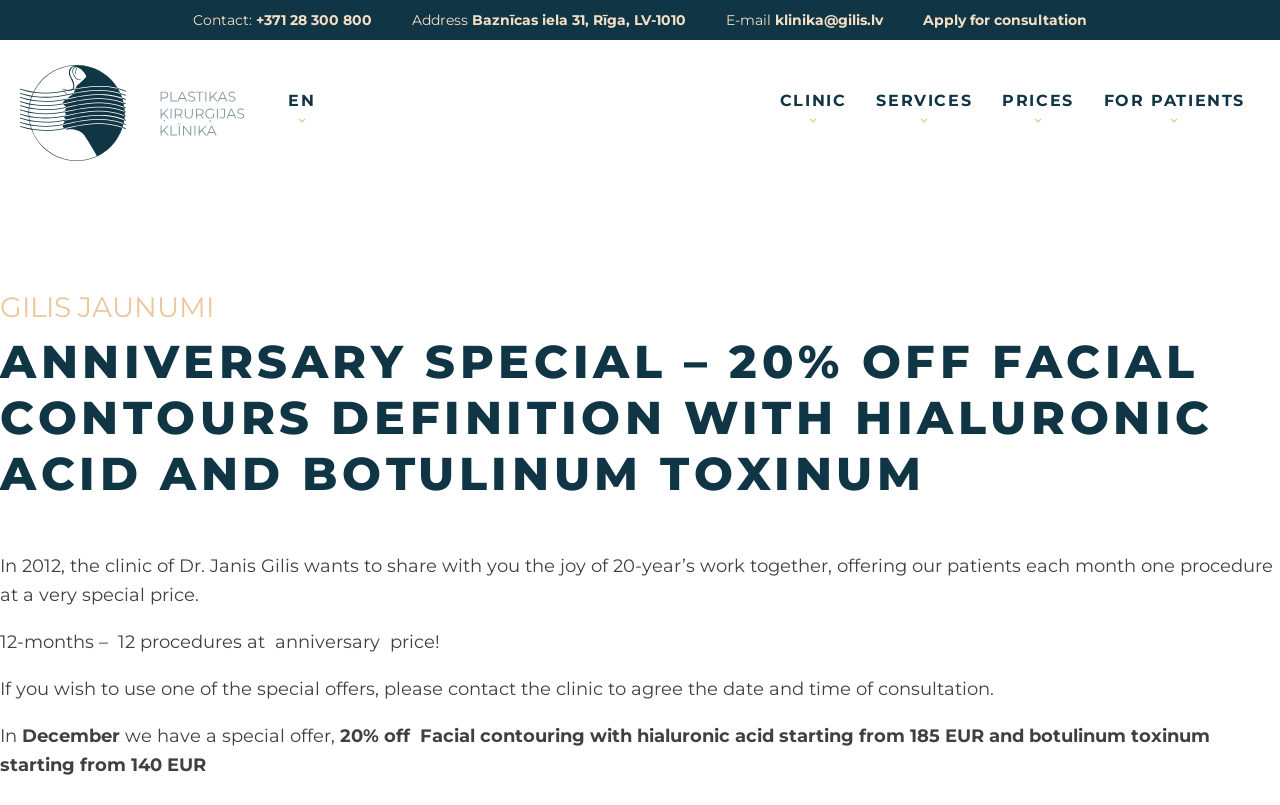What is the clinic's phone number?
Using the image as a reference, answer the question in detail.

I found the phone number by looking at the contact information section, where it says 'Contact:' and then provides the phone number '28 300 800' as a link.